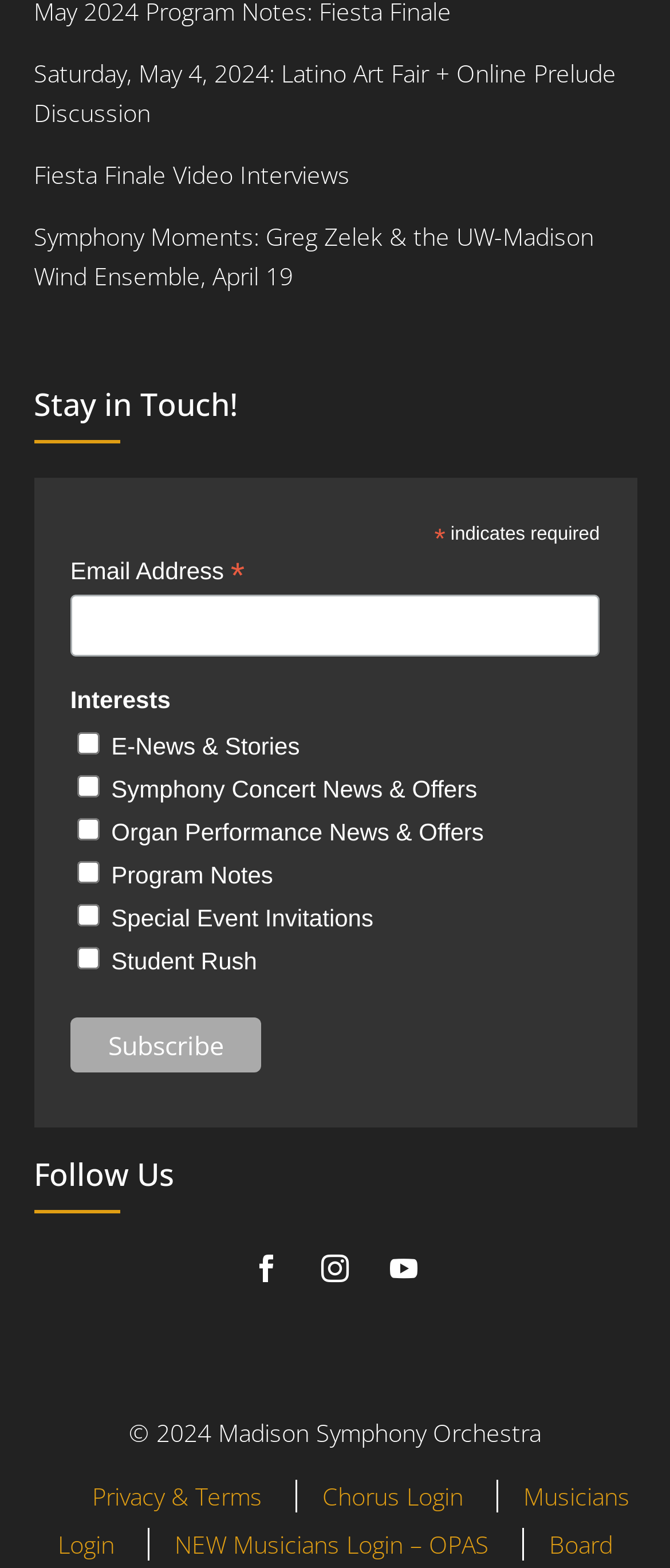Please identify the bounding box coordinates of the element's region that needs to be clicked to fulfill the following instruction: "Enter email address". The bounding box coordinates should consist of four float numbers between 0 and 1, i.e., [left, top, right, bottom].

[0.105, 0.379, 0.895, 0.419]